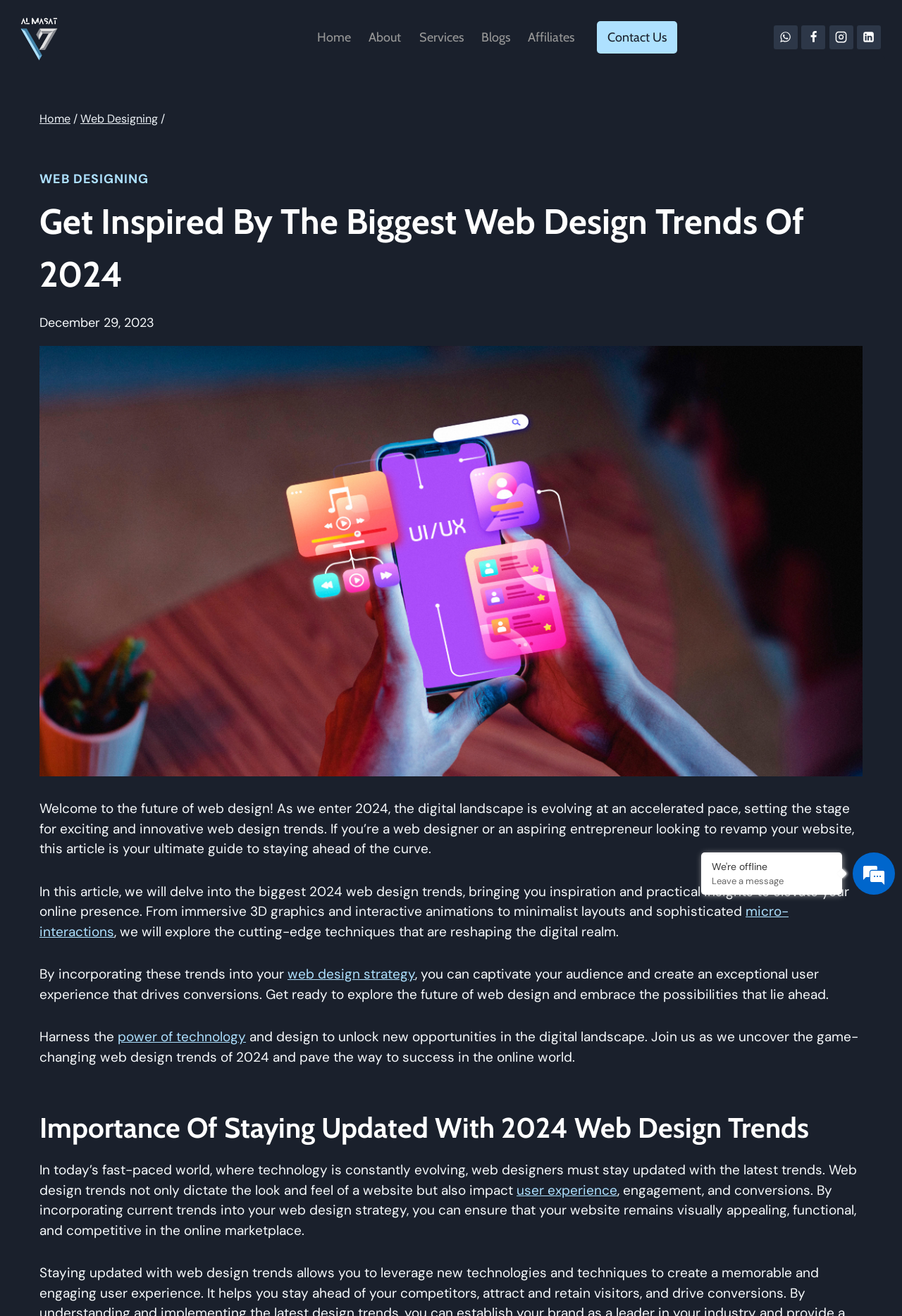Locate the bounding box coordinates of the clickable area needed to fulfill the instruction: "Click on the 'Home' link in the navigation bar".

[0.342, 0.017, 0.399, 0.039]